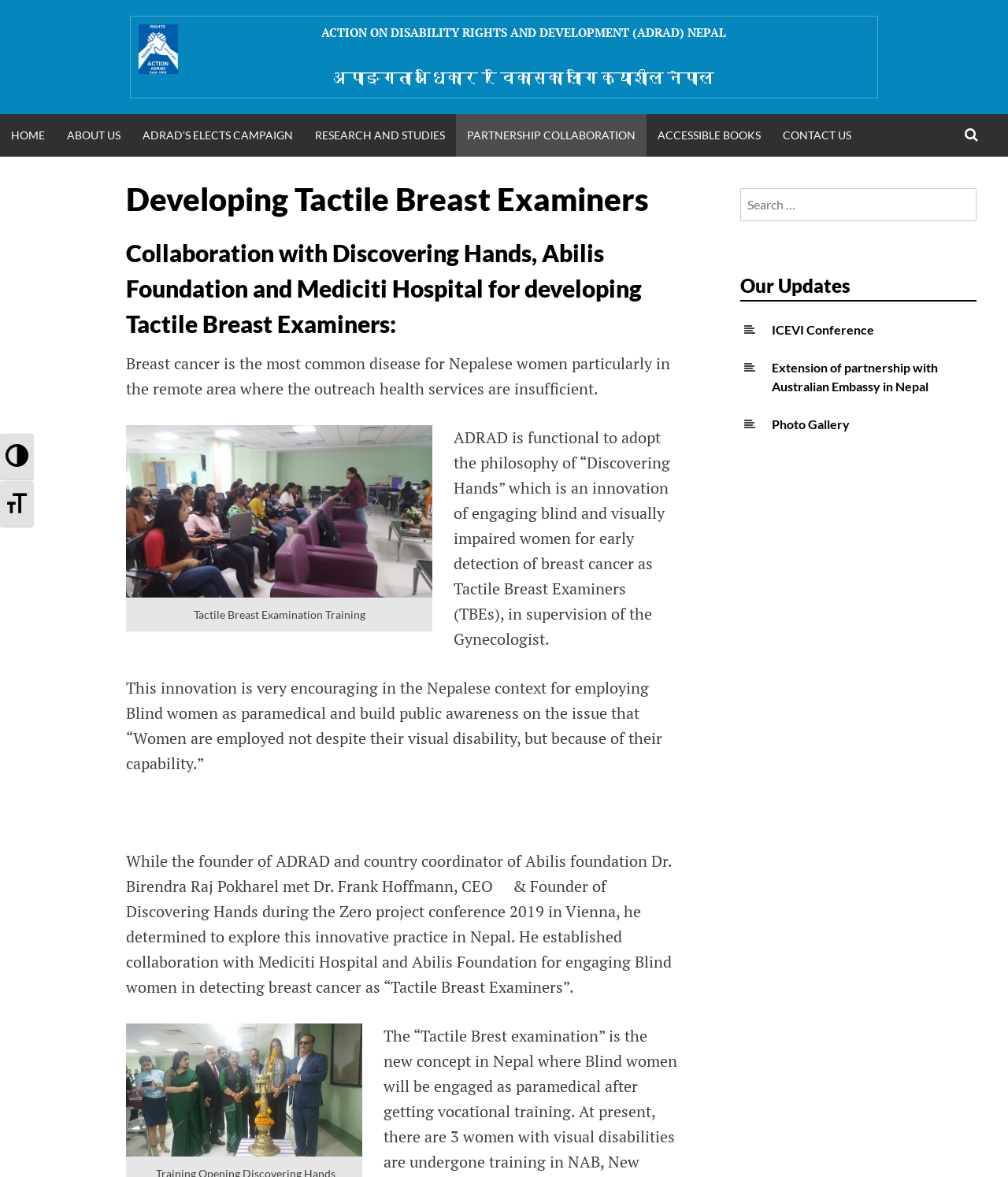Determine the bounding box coordinates for the clickable element to execute this instruction: "Search for something". Provide the coordinates as four float numbers between 0 and 1, i.e., [left, top, right, bottom].

[0.734, 0.16, 0.969, 0.188]